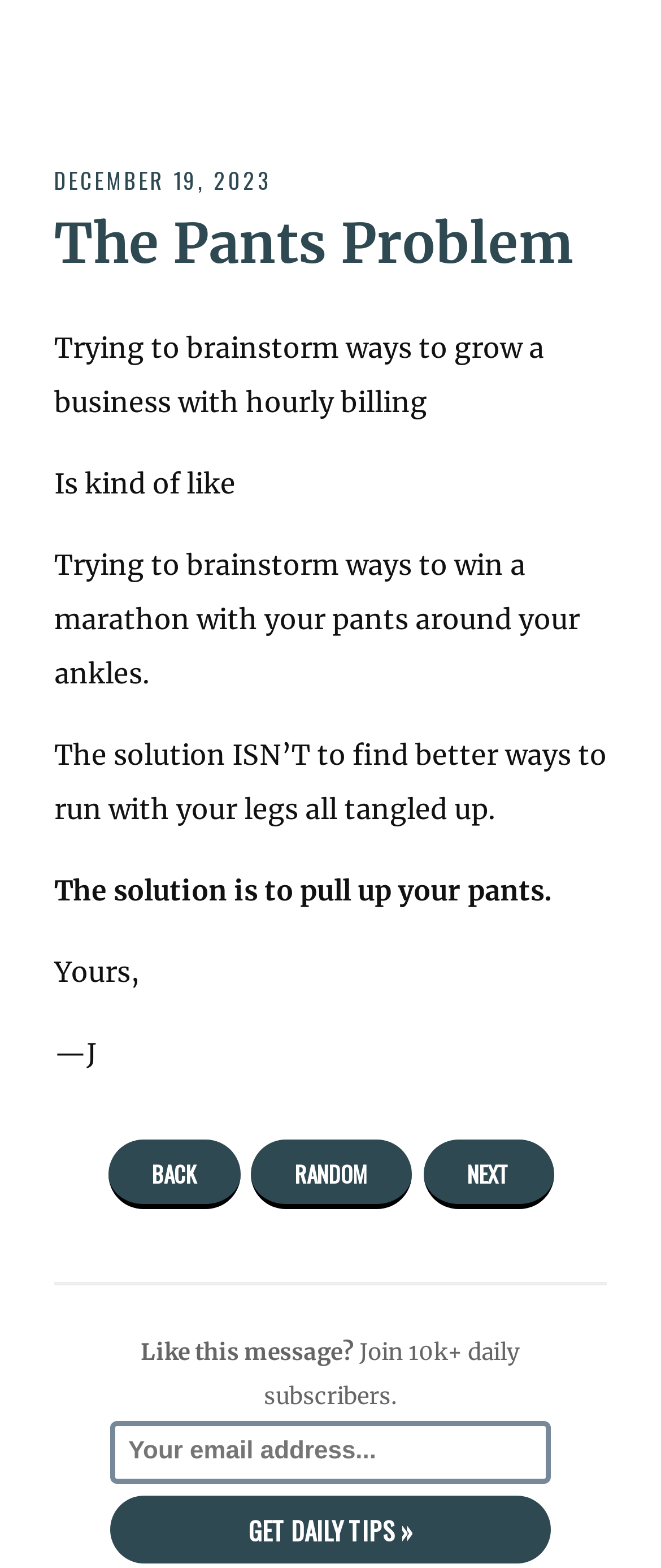Identify and provide the bounding box for the element described by: "Back".

[0.163, 0.727, 0.363, 0.771]